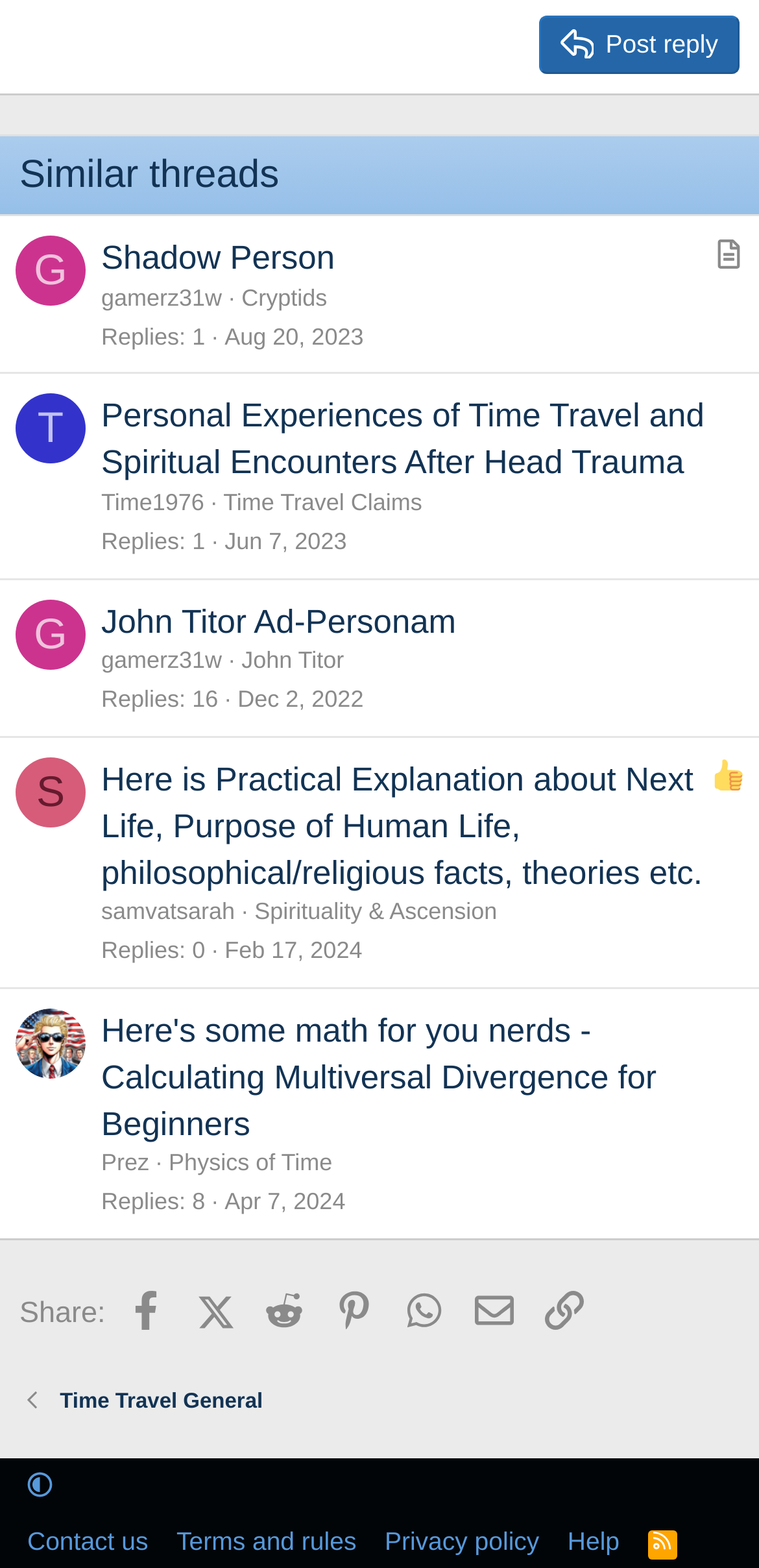Locate the bounding box coordinates of the clickable area needed to fulfill the instruction: "View thread by gamerz31w".

[0.021, 0.15, 0.113, 0.195]